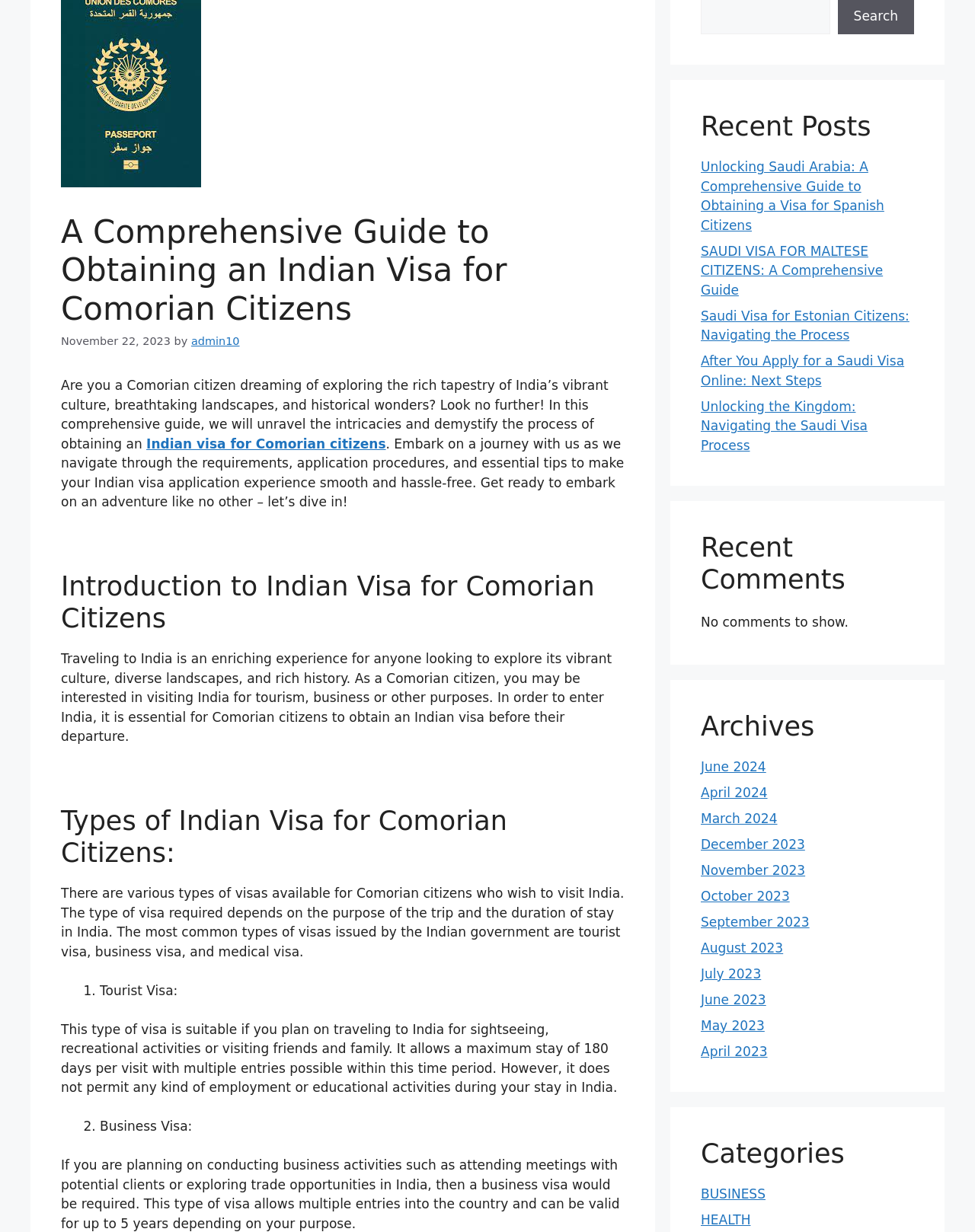Show the bounding box coordinates for the HTML element as described: "UFO’s and Full Disclosure".

None